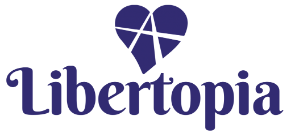What color is the Libertopia logo? Please answer the question using a single word or phrase based on the image.

Deep purple